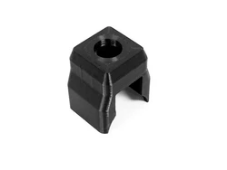Provide a thorough description of the contents of the image.

The image showcases a black KILL BLOCK-Kill Switch Cover, designed specifically for motorcycle applications. This sturdy component features a unique shape with a central opening, allowing it to fit snugly over the existing switch. Engineered for performance and durability, the KILL BLOCK helps to enhance the aesthetic of your bike while ensuring functionality is not compromised. Perfect for those looking to upgrade or customize their motorcycle, this product is available for purchase at a regular price of $19.